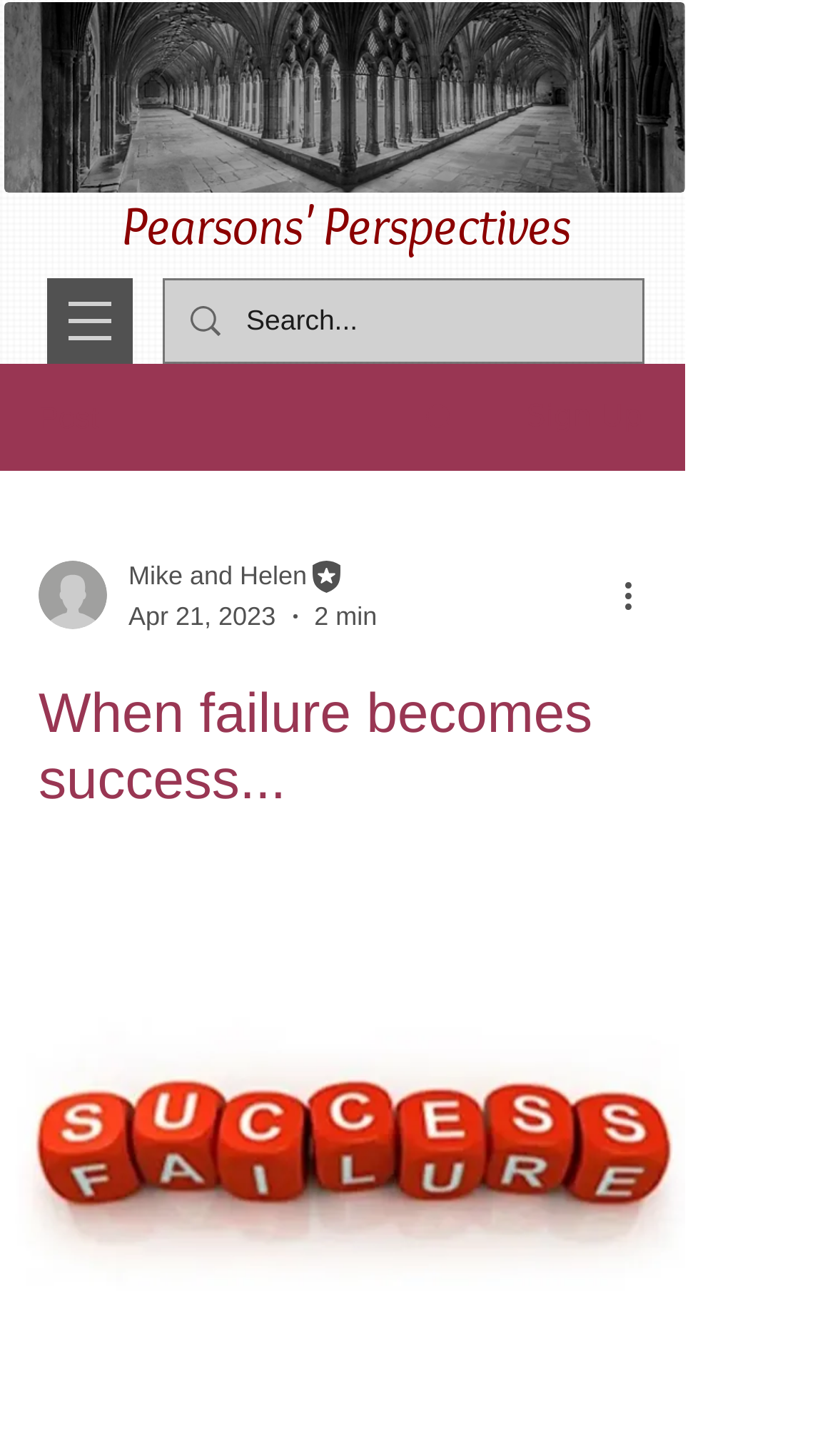Give a detailed account of the webpage, highlighting key information.

The webpage appears to be a blog or article page, with a focus on a specific topic. At the top, there is a heading "Pearsons' Perspectives" and a navigation menu labeled "Site" with a dropdown button. To the right of the navigation menu, there is a search bar with a magnifying glass icon and a search input field.

Below the navigation menu, there is a section with a live update notification and a search box. On the left side of this section, there is a "Post" label, and on the right side, there is a link with an image. Further to the right, there is a "Sign Up" button.

In the main content area, there is a writer's picture and a byline with the names "Mike and Helen" and the title "Editor". The article's title, "When failure becomes success...", is displayed prominently, and below it, there is a timestamp "Apr 21, 2023" and a reading time "2 min". To the right of the timestamp, there is a "More actions" button with a dropdown menu.

The article's content is not explicitly described in the accessibility tree, but it appears to be a lengthy piece of text, possibly with images or other multimedia elements. At the bottom of the page, there is a button with an unknown purpose, but it may be related to the article's content or comments.